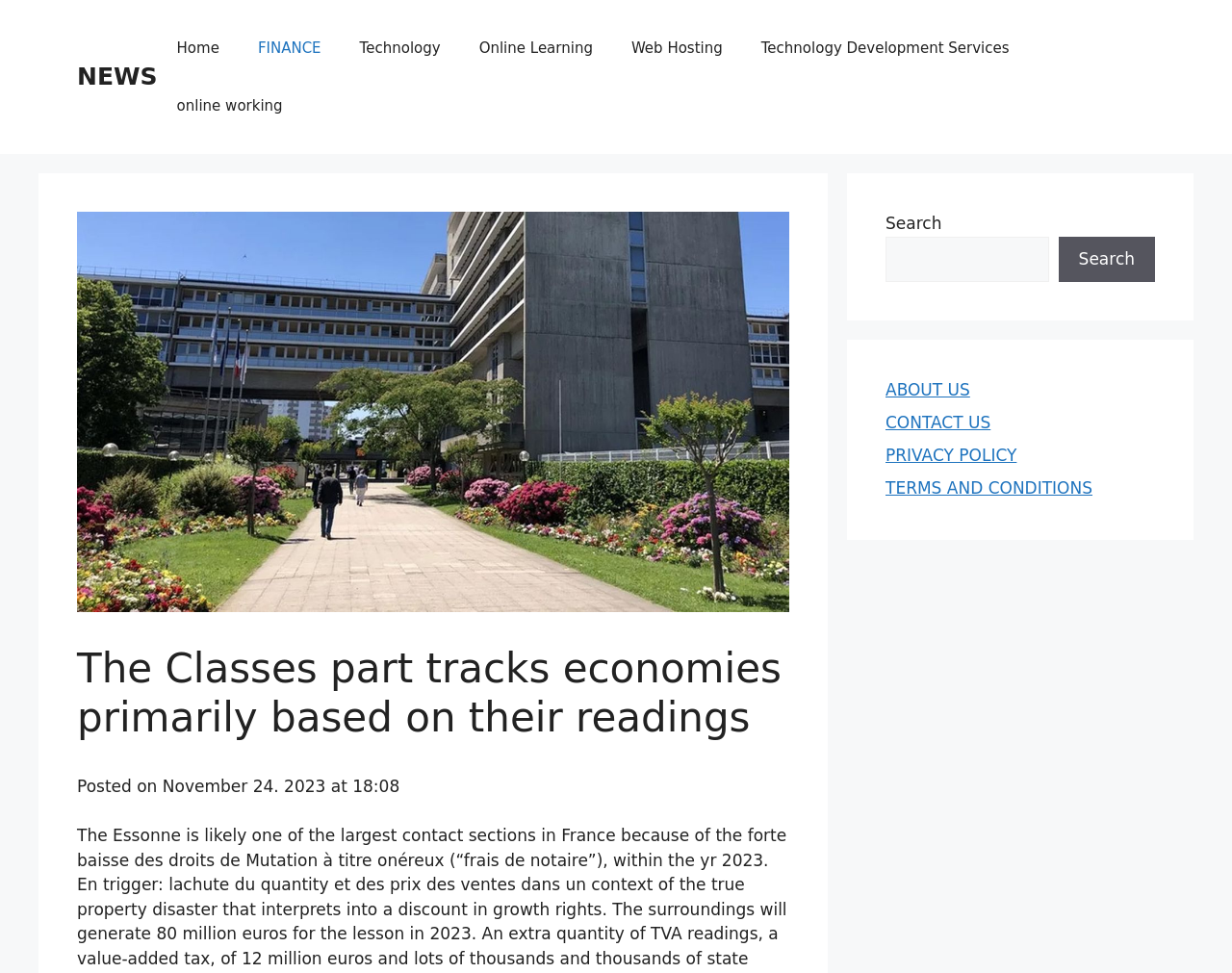Please locate the bounding box coordinates of the element that needs to be clicked to achieve the following instruction: "Enter your name". The coordinates should be four float numbers between 0 and 1, i.e., [left, top, right, bottom].

None